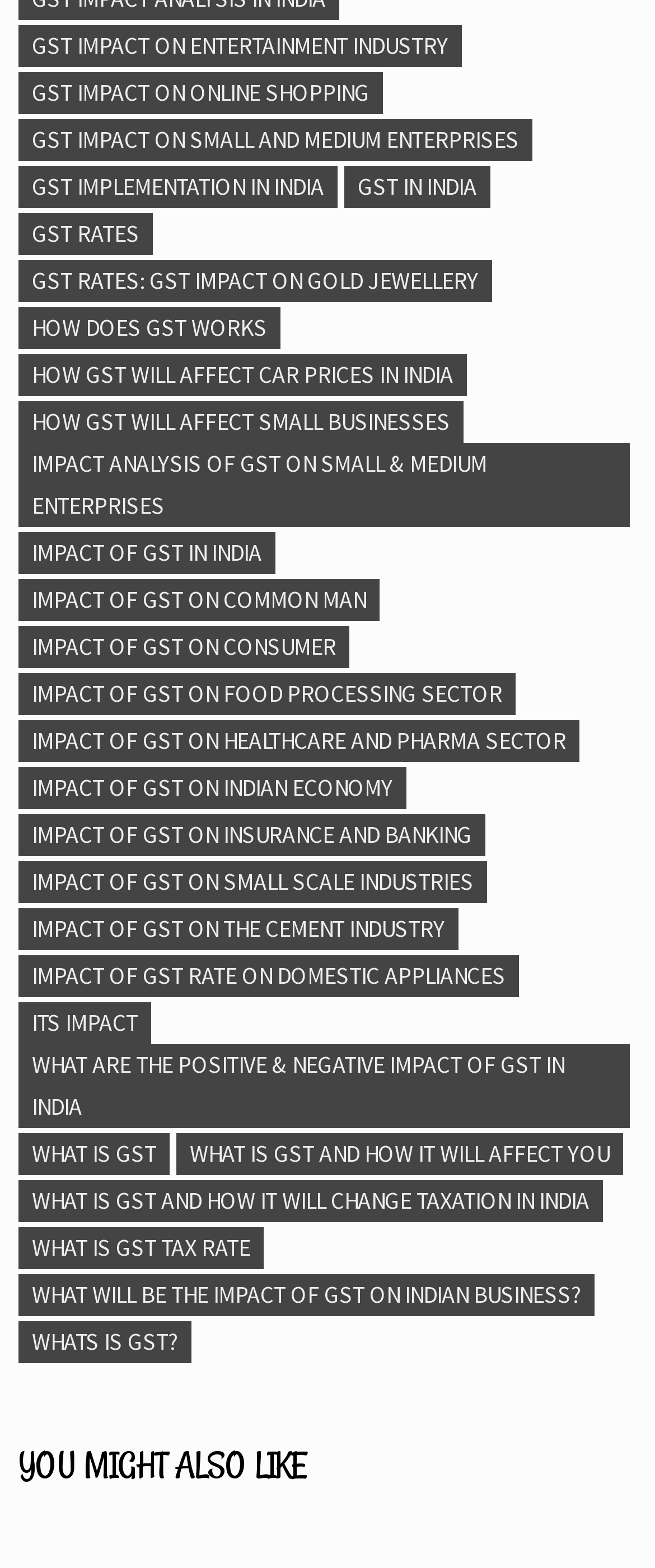Specify the bounding box coordinates of the region I need to click to perform the following instruction: "Read about GST rates". The coordinates must be four float numbers in the range of 0 to 1, i.e., [left, top, right, bottom].

[0.029, 0.136, 0.234, 0.163]